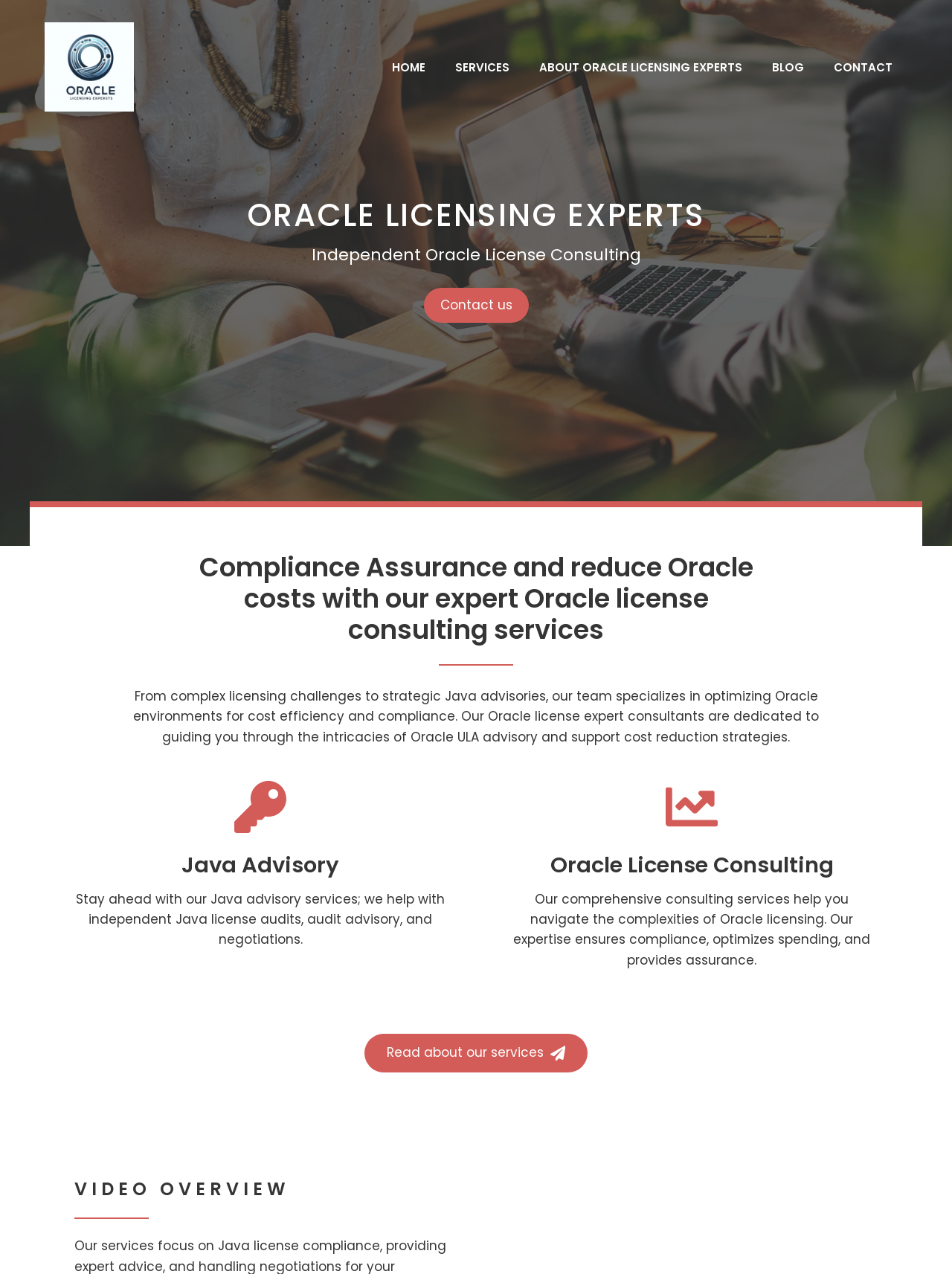Create an elaborate caption for the webpage.

The webpage is about Oracle licensing experts who provide compliance assurance and cost reduction strategies. At the top of the page, there is a banner that spans the entire width, containing a link to the website's homepage and an image with the text "Oracle Licensing Experts". Below the banner, there is a navigation menu with five links: "HOME", "SERVICES", "ABOUT ORACLE LICENSING EXPERTS", "BLOG", and "CONTACT".

In the main content area, there are two headings: "ORACLE LICENSING EXPERTS" and "Independent Oracle License Consulting". Below these headings, there is a link to "Contact us" and a heading that describes the services provided by the company, which is "Compliance Assurance and reduce Oracle costs with our expert Oracle license consulting services".

The main content is divided into two sections. The left section has a heading "Java Advisory" and a paragraph of text that describes the company's Java advisory services. The right section has a heading "Oracle License Consulting" and a paragraph of text that describes the company's consulting services for Oracle licensing.

At the bottom of the page, there is a link to "Read about our services" and a heading "VIDEO OVERVIEW". Overall, the webpage has a simple and organized layout, with clear headings and concise text that describes the company's services and expertise.